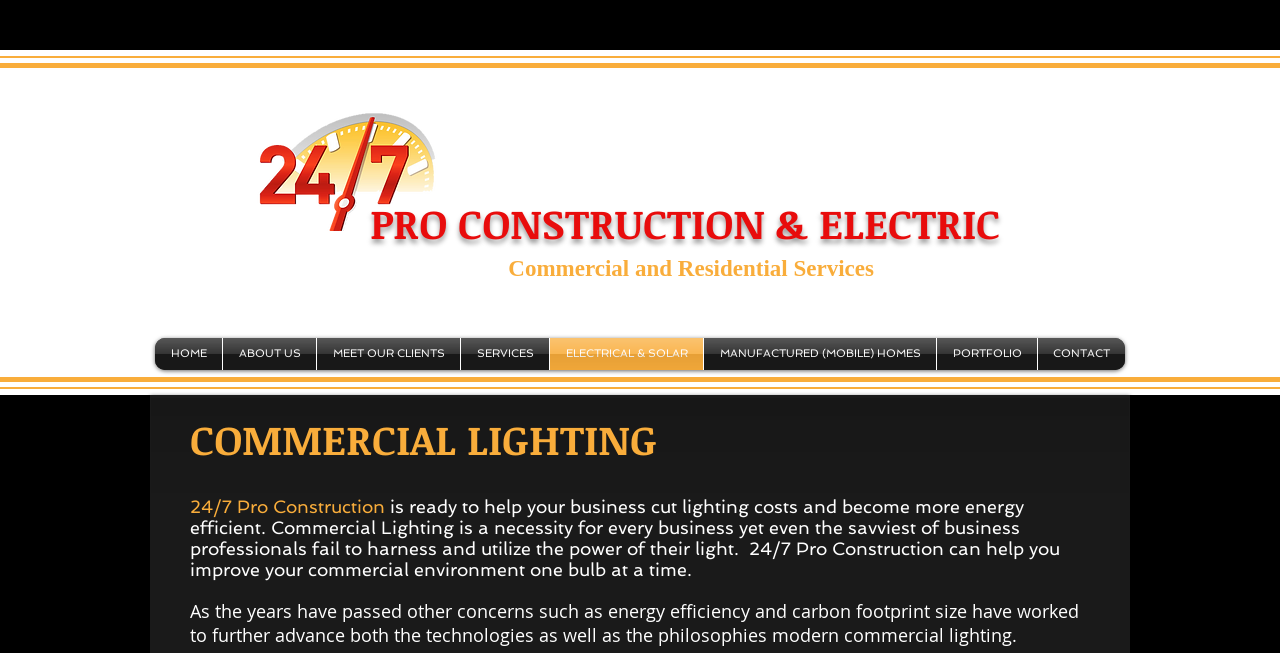Indicate the bounding box coordinates of the element that must be clicked to execute the instruction: "View SERVICES". The coordinates should be given as four float numbers between 0 and 1, i.e., [left, top, right, bottom].

[0.36, 0.518, 0.429, 0.567]